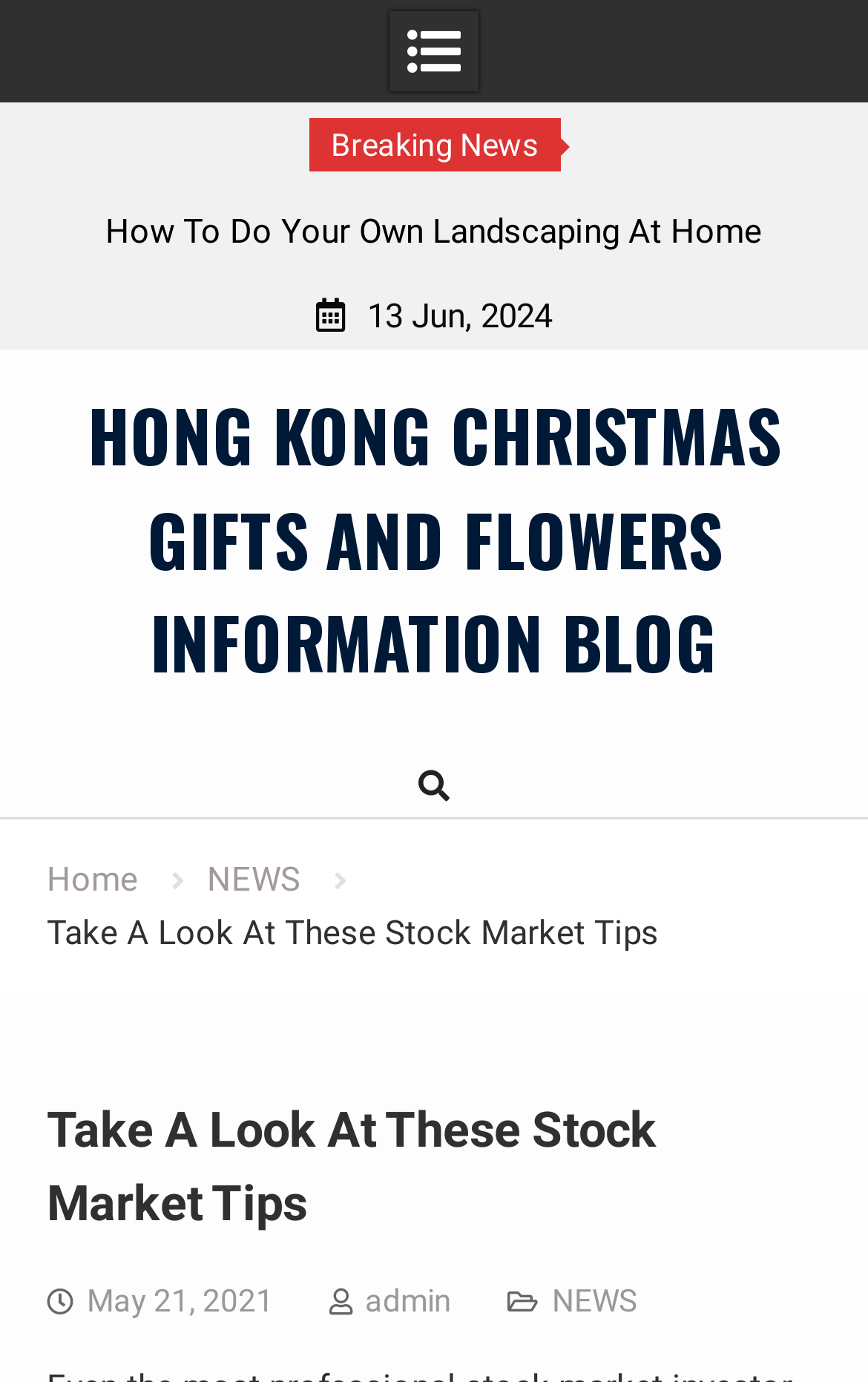Identify the bounding box coordinates of the specific part of the webpage to click to complete this instruction: "select an option from the dropdown".

[0.061, 0.149, 0.939, 0.226]